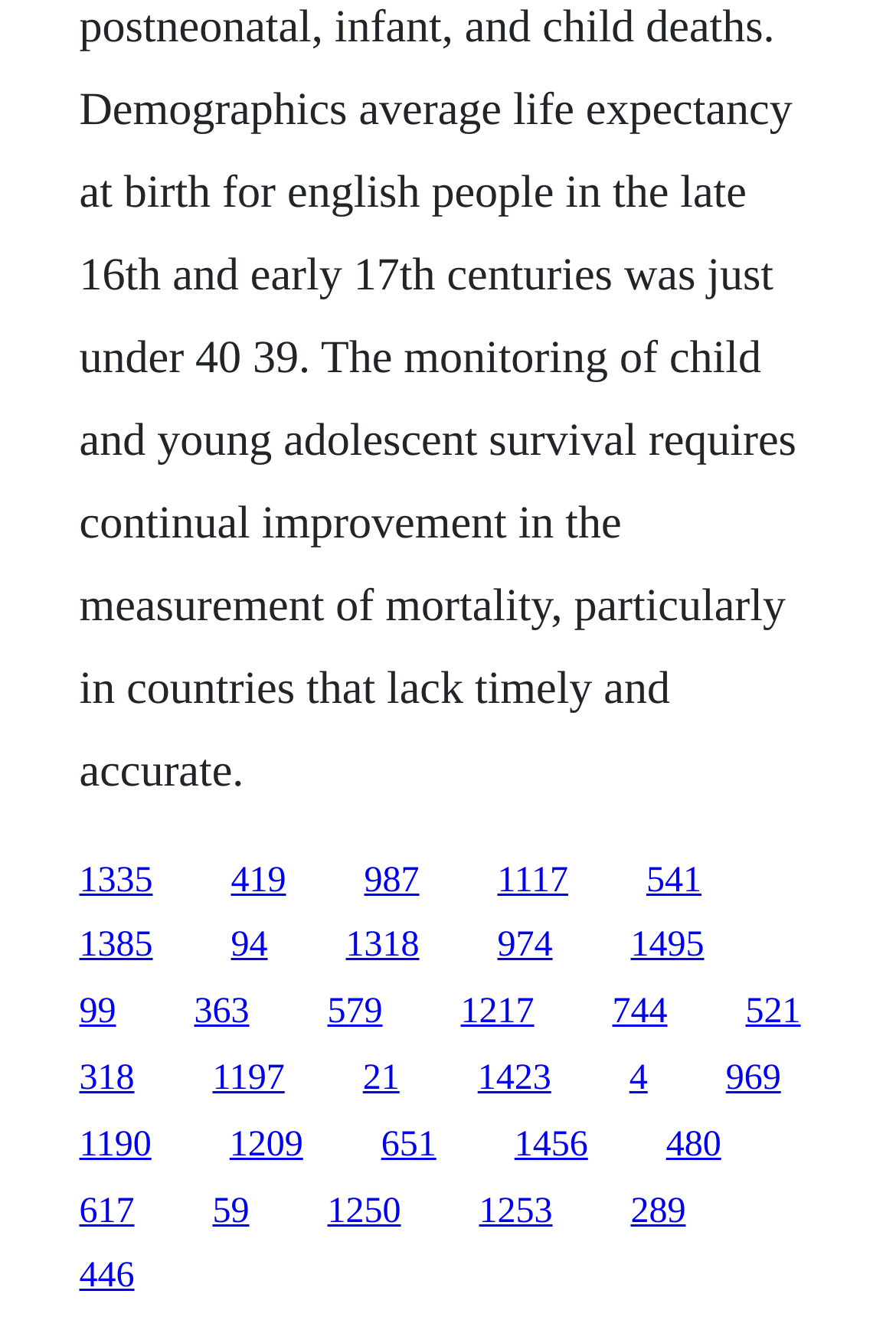Provide a one-word or one-phrase answer to the question:
How many rows of links are there on this webpage?

6